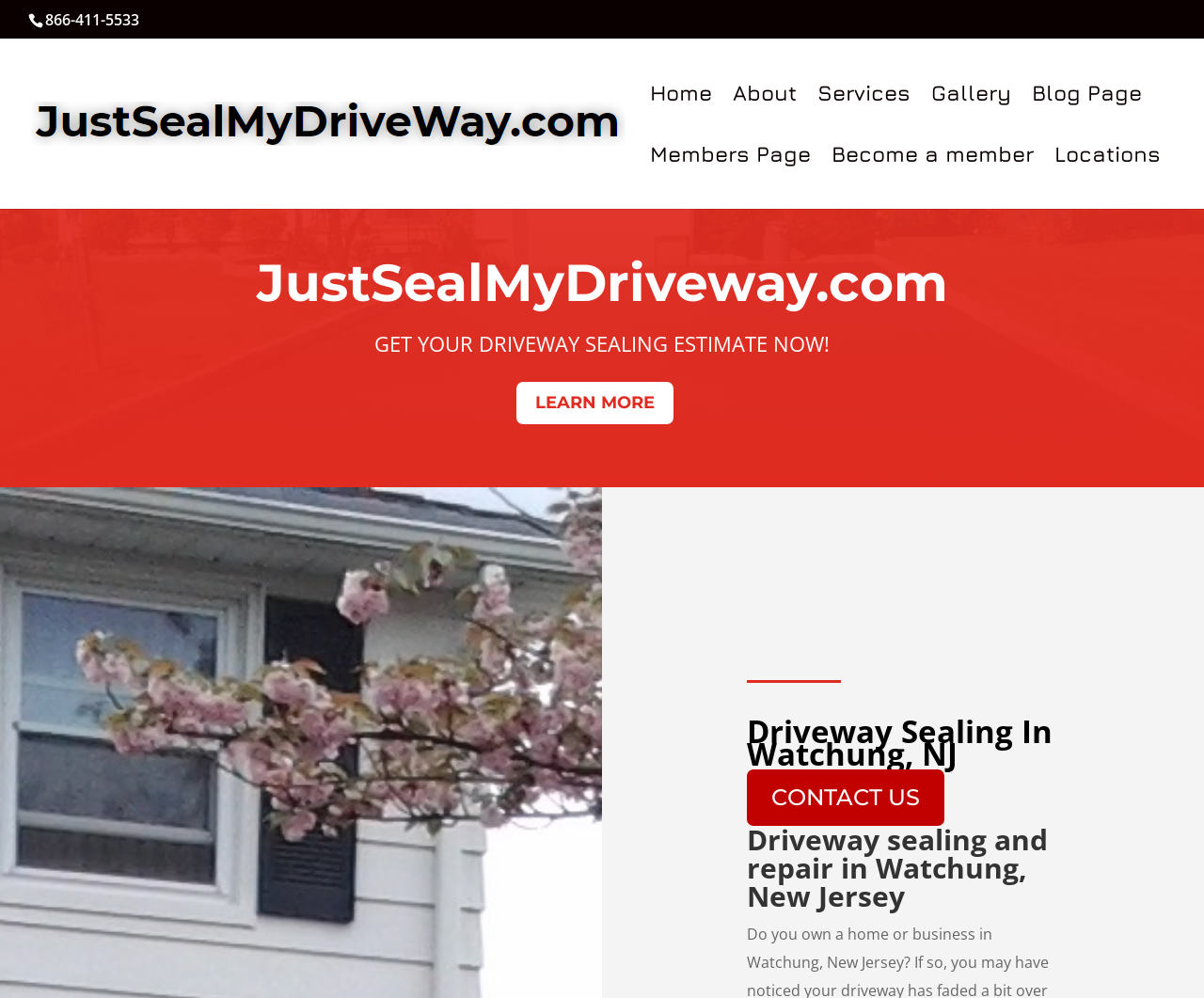What is the text of the call-to-action button?
Please provide a detailed and thorough answer to the question.

I looked for a prominent button or call-to-action element on the webpage and found a static text element with the text 'GET YOUR DRIVEWAY SEALING ESTIMATE NOW!', which appears to be a call-to-action button.